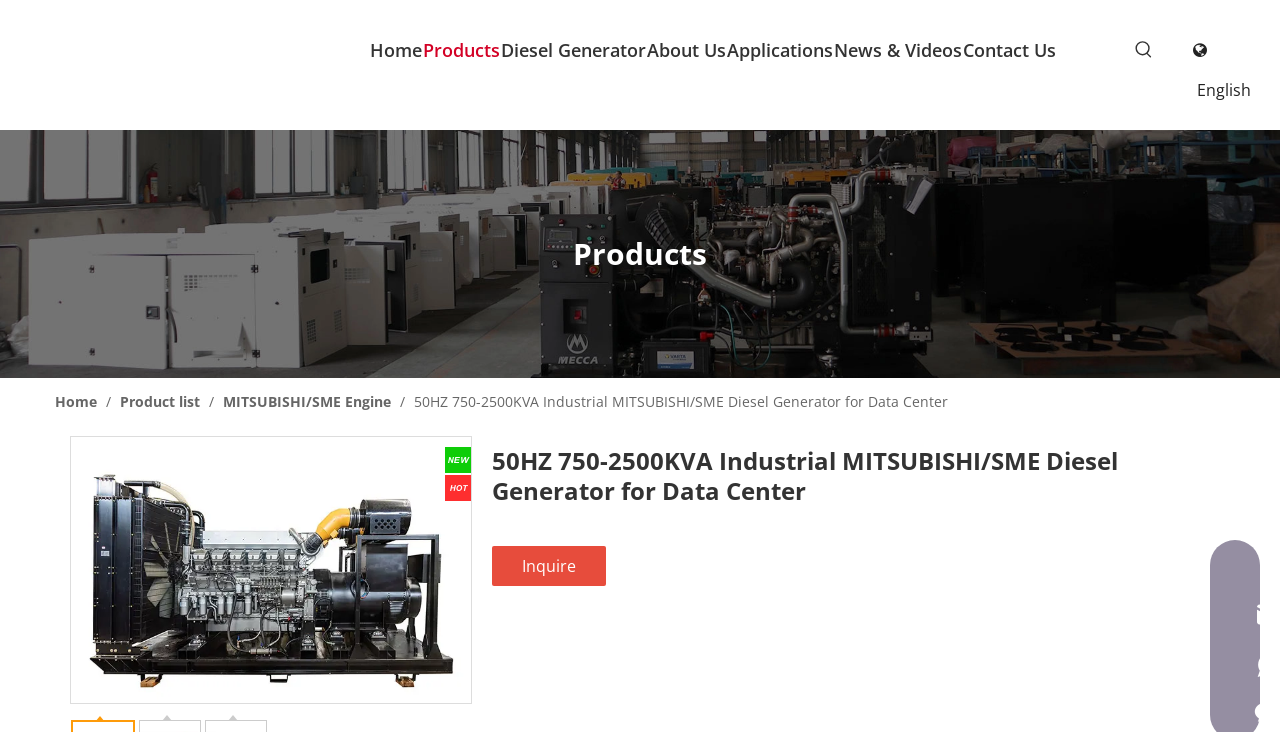Calculate the bounding box coordinates for the UI element based on the following description: "Welcome to join us". Ensure the coordinates are four float numbers between 0 and 1, i.e., [left, top, right, bottom].

[0.012, 0.089, 0.238, 0.114]